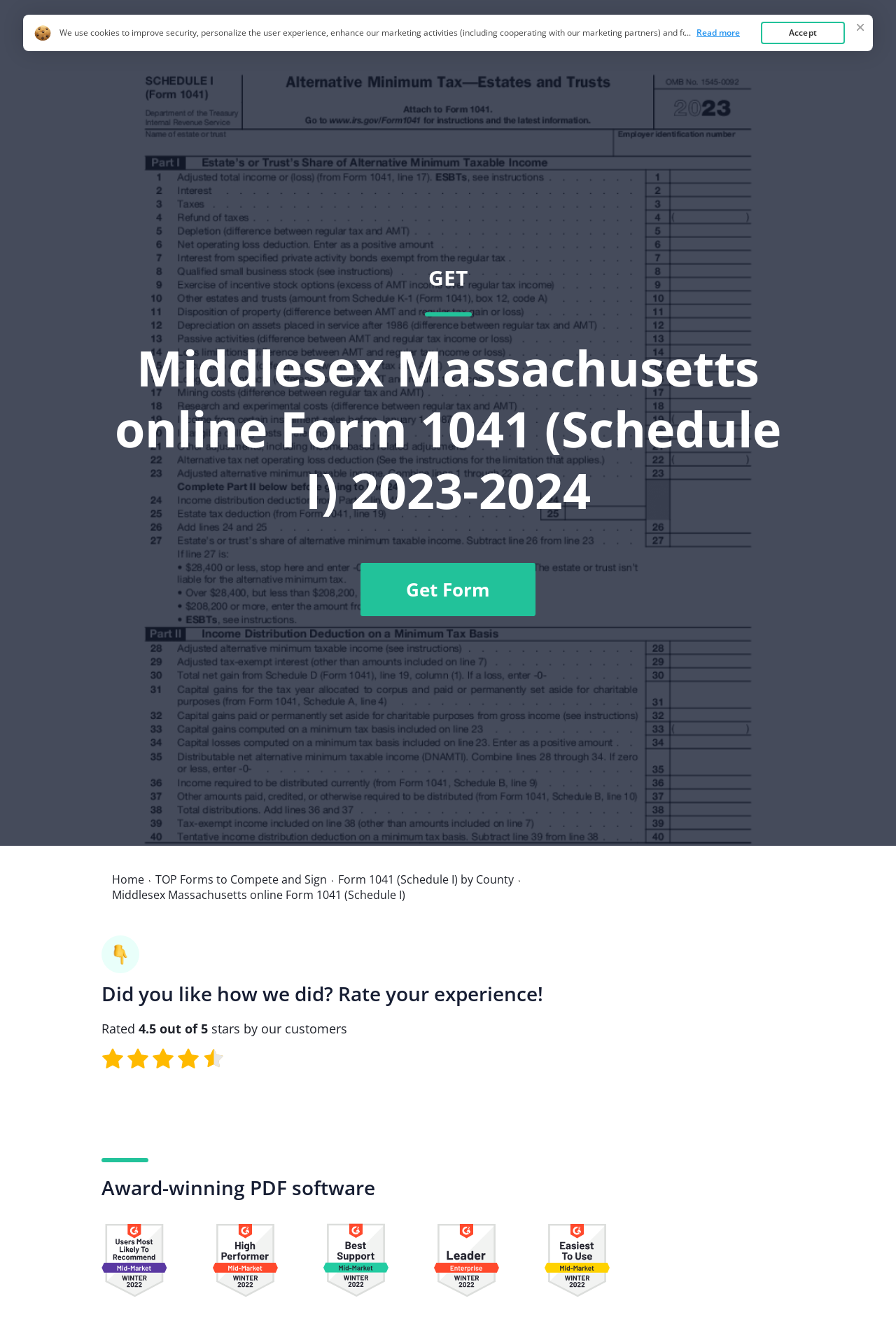Provide the bounding box coordinates for the specified HTML element described in this description: "Medical and Healthcare". The coordinates should be four float numbers ranging from 0 to 1, in the format [left, top, right, bottom].

None